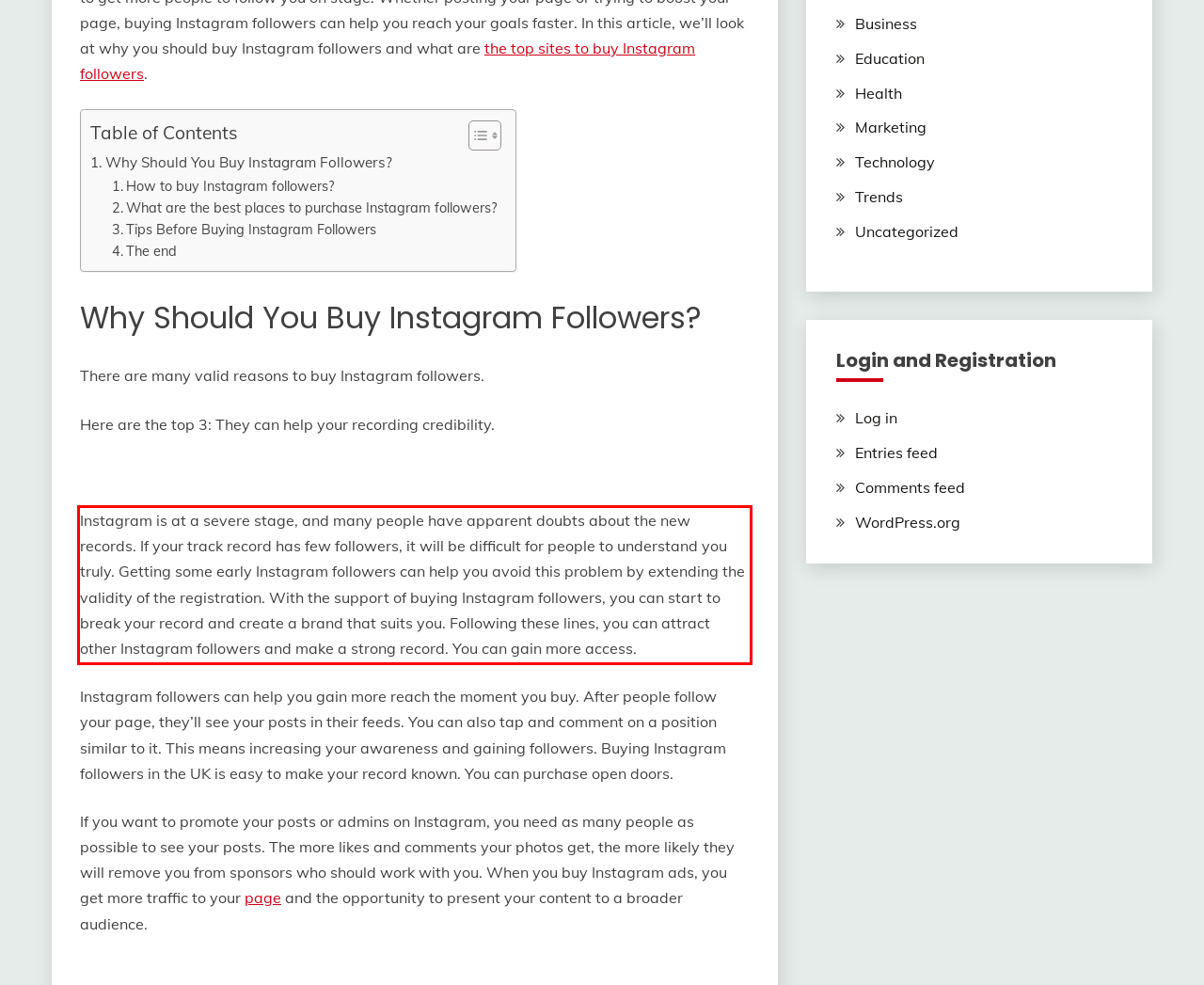Identify and transcribe the text content enclosed by the red bounding box in the given screenshot.

Instagram is at a severe stage, and many people have apparent doubts about the new records. If your track record has few followers, it will be difficult for people to understand you truly. Getting some early Instagram followers can help you avoid this problem by extending the validity of the registration. With the support of buying Instagram followers, you can start to break your record and create a brand that suits you. Following these lines, you can attract other Instagram followers and make a strong record. You can gain more access.